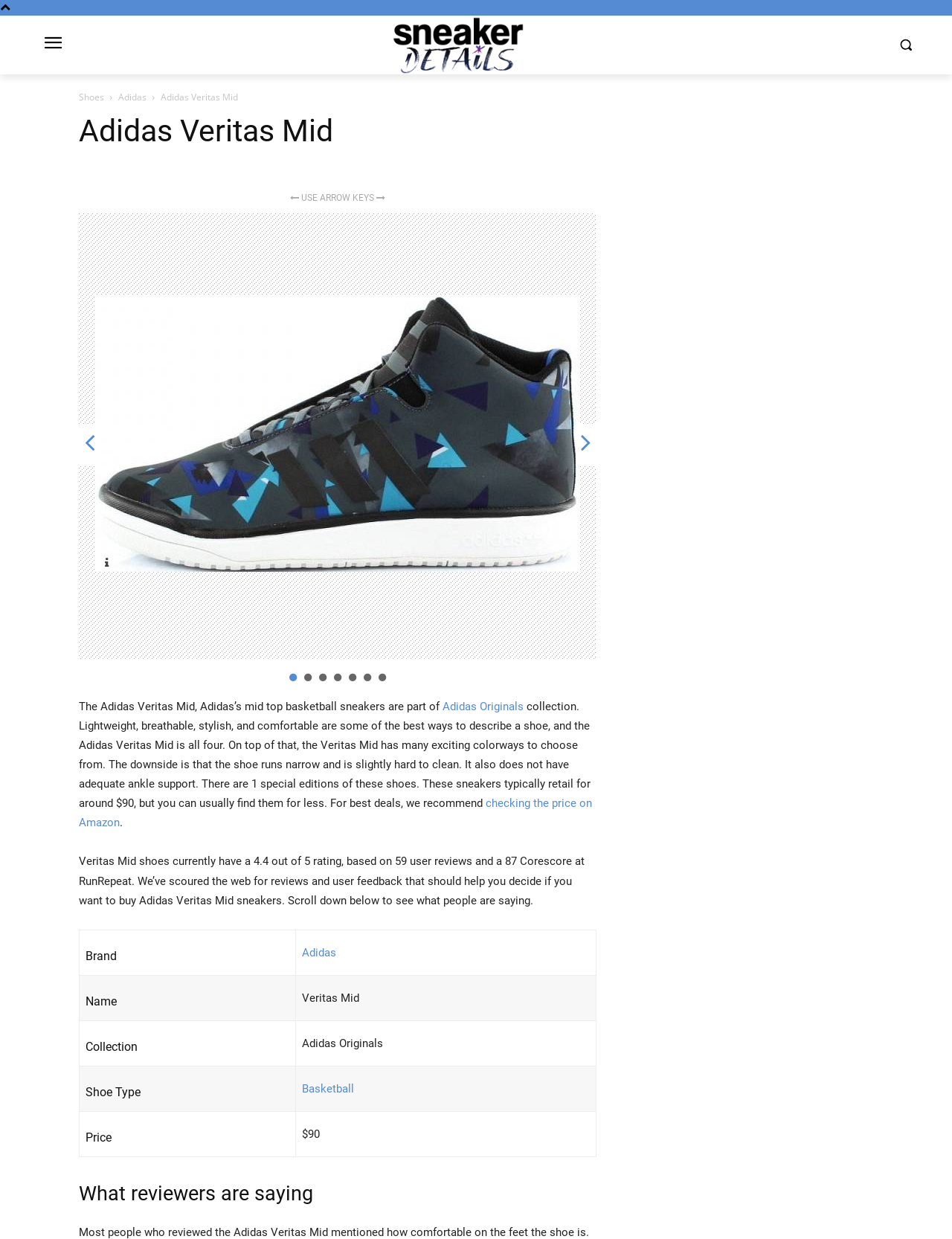Use a single word or phrase to answer the following:
How many special editions of the Veritas Mid shoes are there?

1